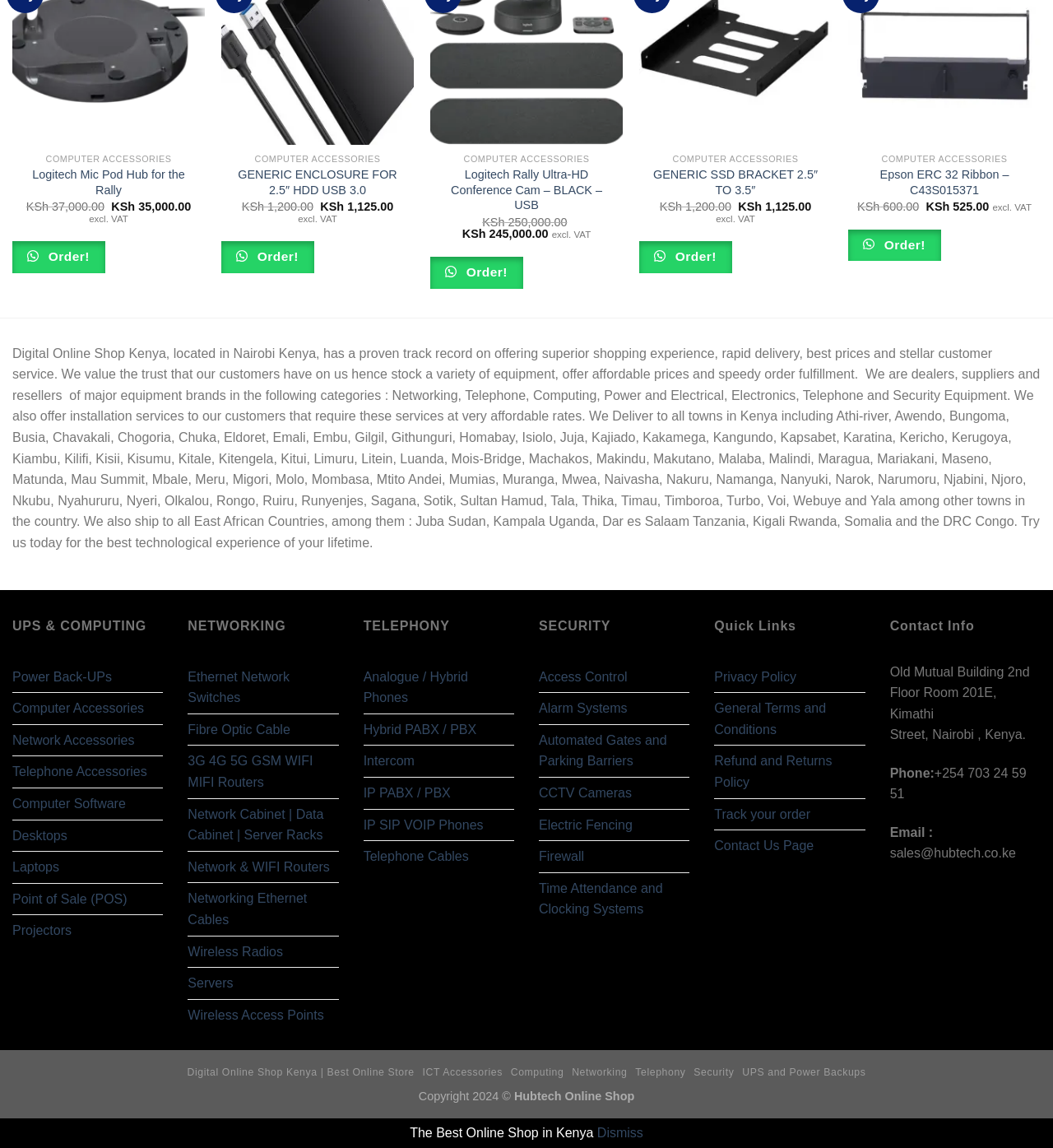What is the current price of Logitech Mic Pod Hub?
Identify the answer in the screenshot and reply with a single word or phrase.

KSh 35,000.00